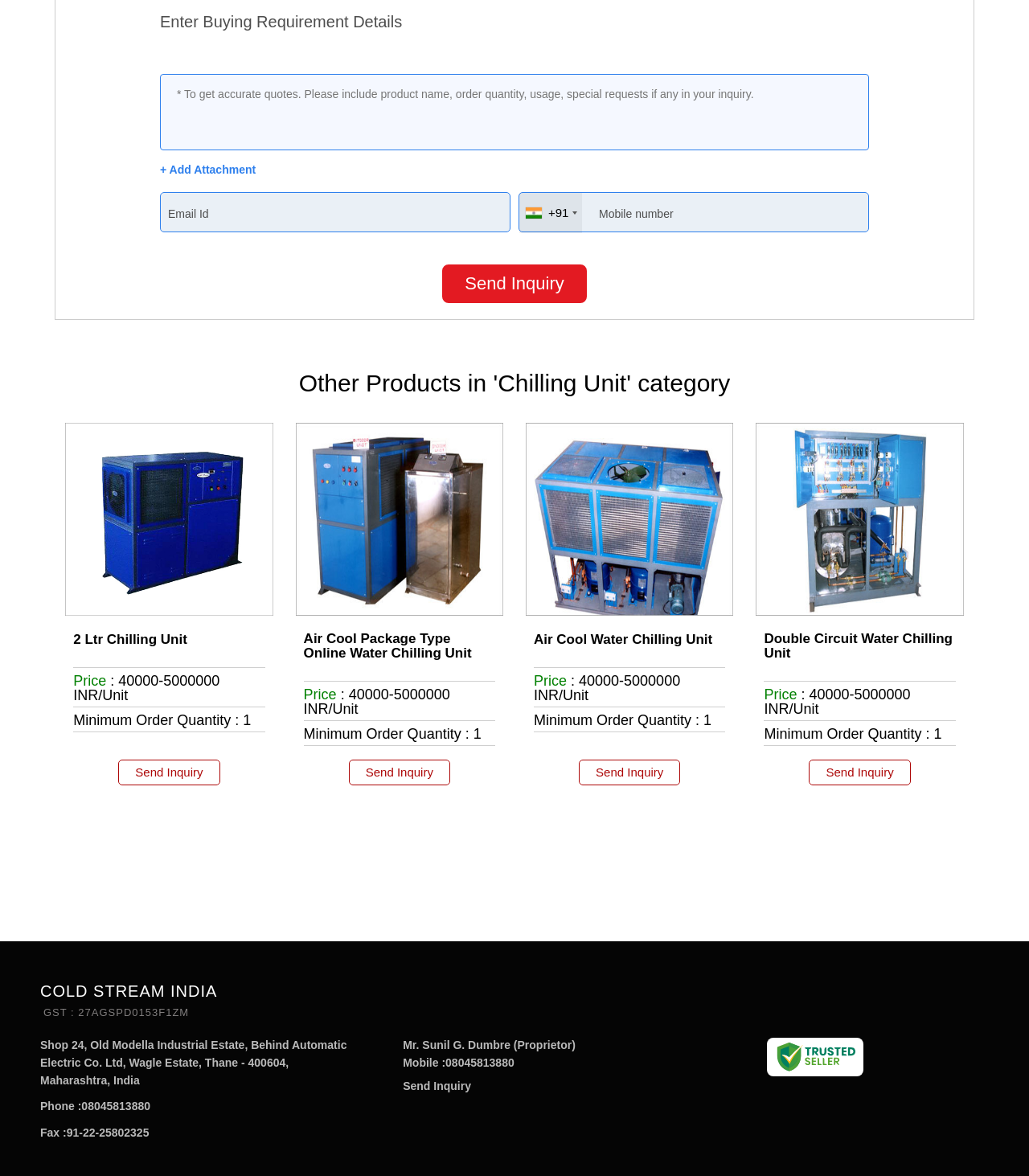Answer the question using only one word or a concise phrase: What type of products are listed on this webpage?

Chilling Unit products